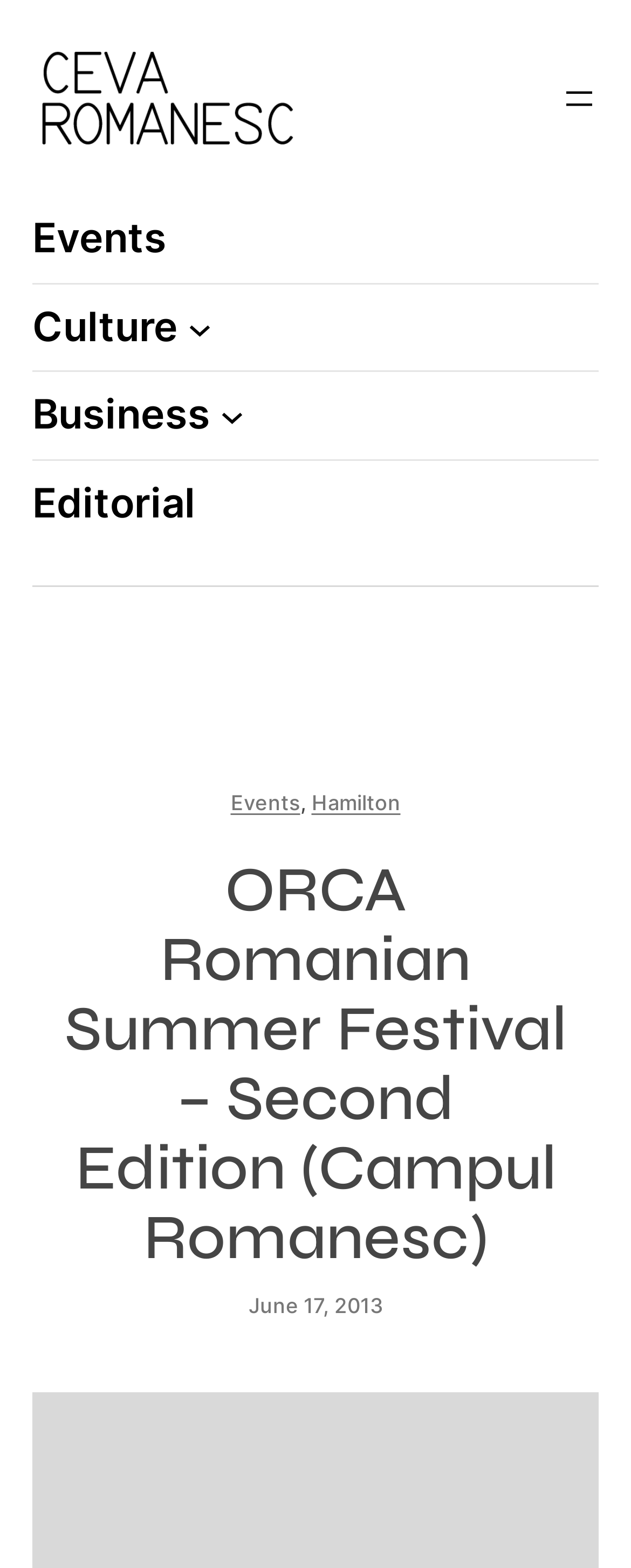What is the original publication date of the article?
Based on the screenshot, provide a one-word or short-phrase response.

June 17, 2013